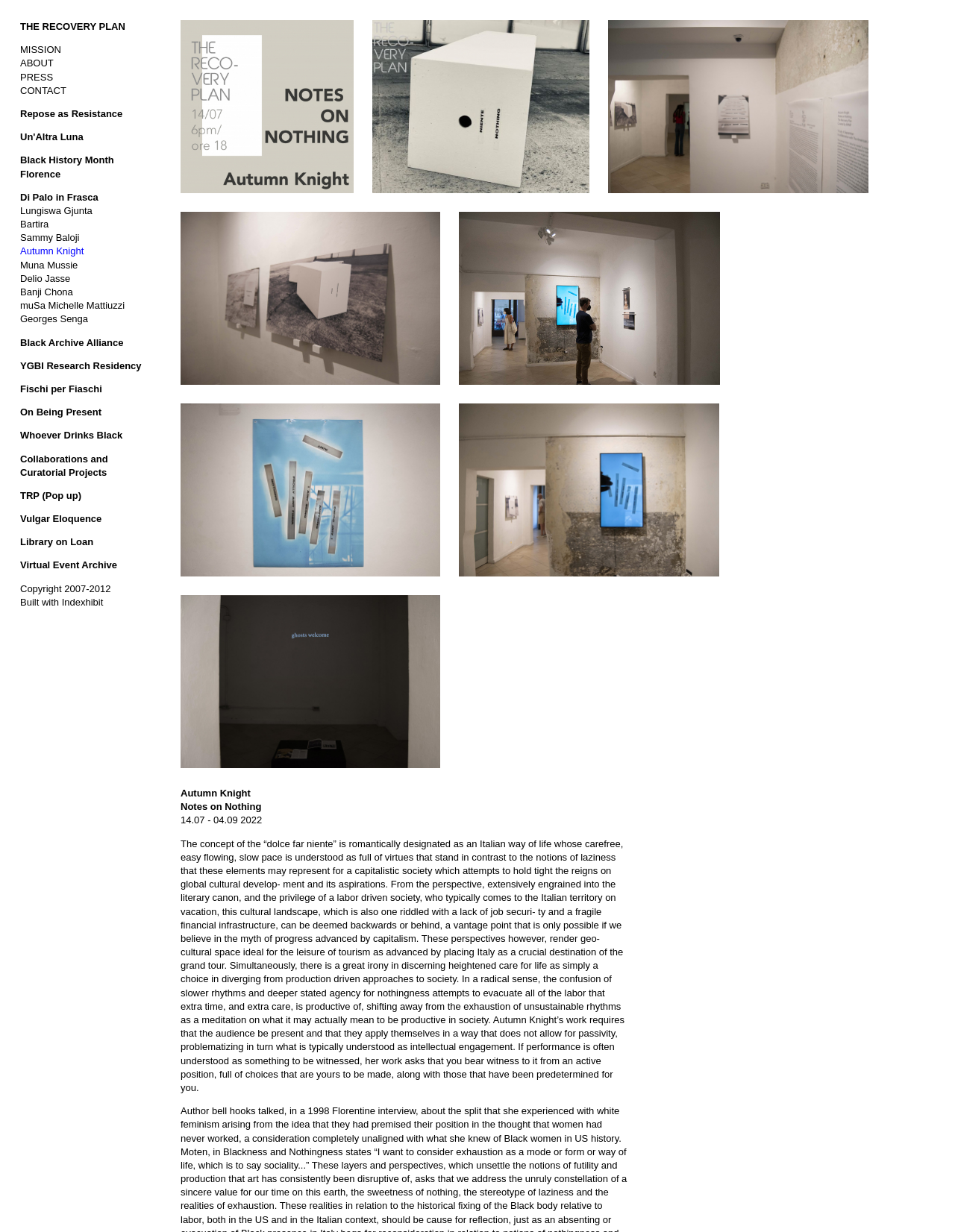Please provide the bounding box coordinates in the format (top-left x, top-left y, bottom-right x, bottom-right y). Remember, all values are floating point numbers between 0 and 1. What is the bounding box coordinate of the region described as: alt="http://blackhistorymonthflorence.com/files/gimgs/th-71_Autumn Knight__9_v2.jpg"

[0.481, 0.461, 0.753, 0.47]